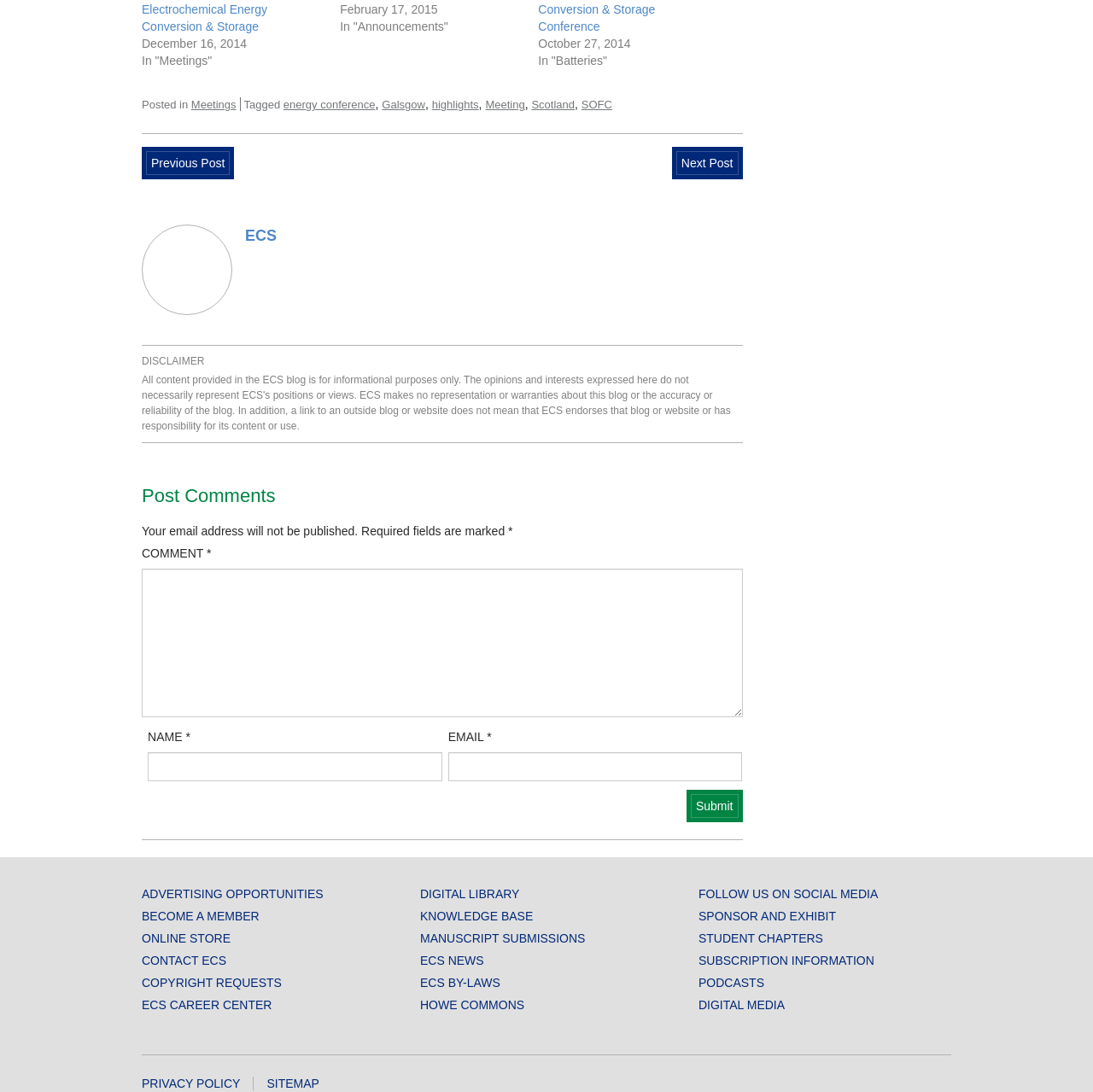Identify the bounding box coordinates for the region to click in order to carry out this instruction: "Check the privacy policy". Provide the coordinates using four float numbers between 0 and 1, formatted as [left, top, right, bottom].

[0.13, 0.986, 0.232, 0.998]